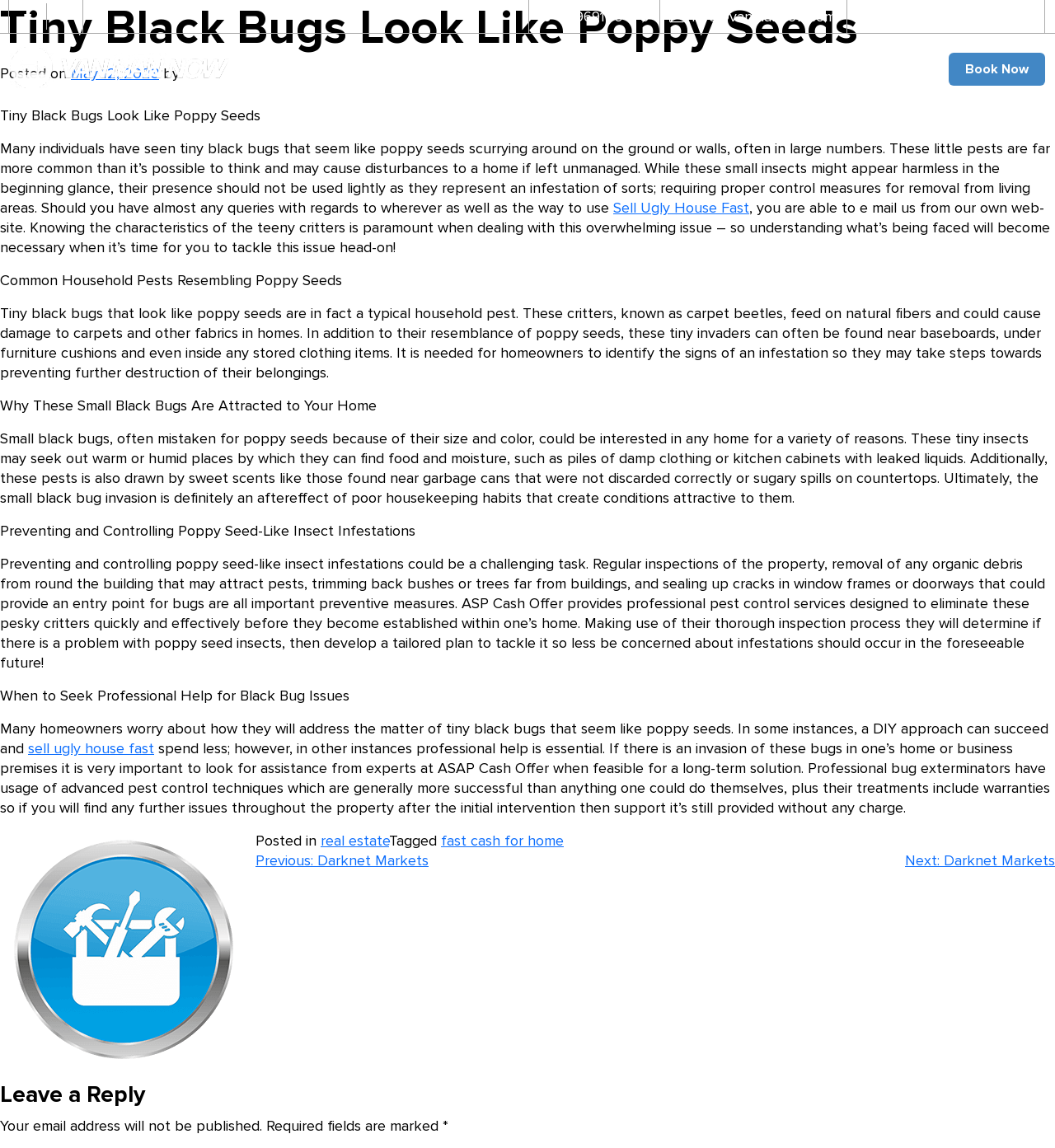Provide the bounding box coordinates of the HTML element described by the text: "input value="1" aria-label="Quantity" value="1"".

None